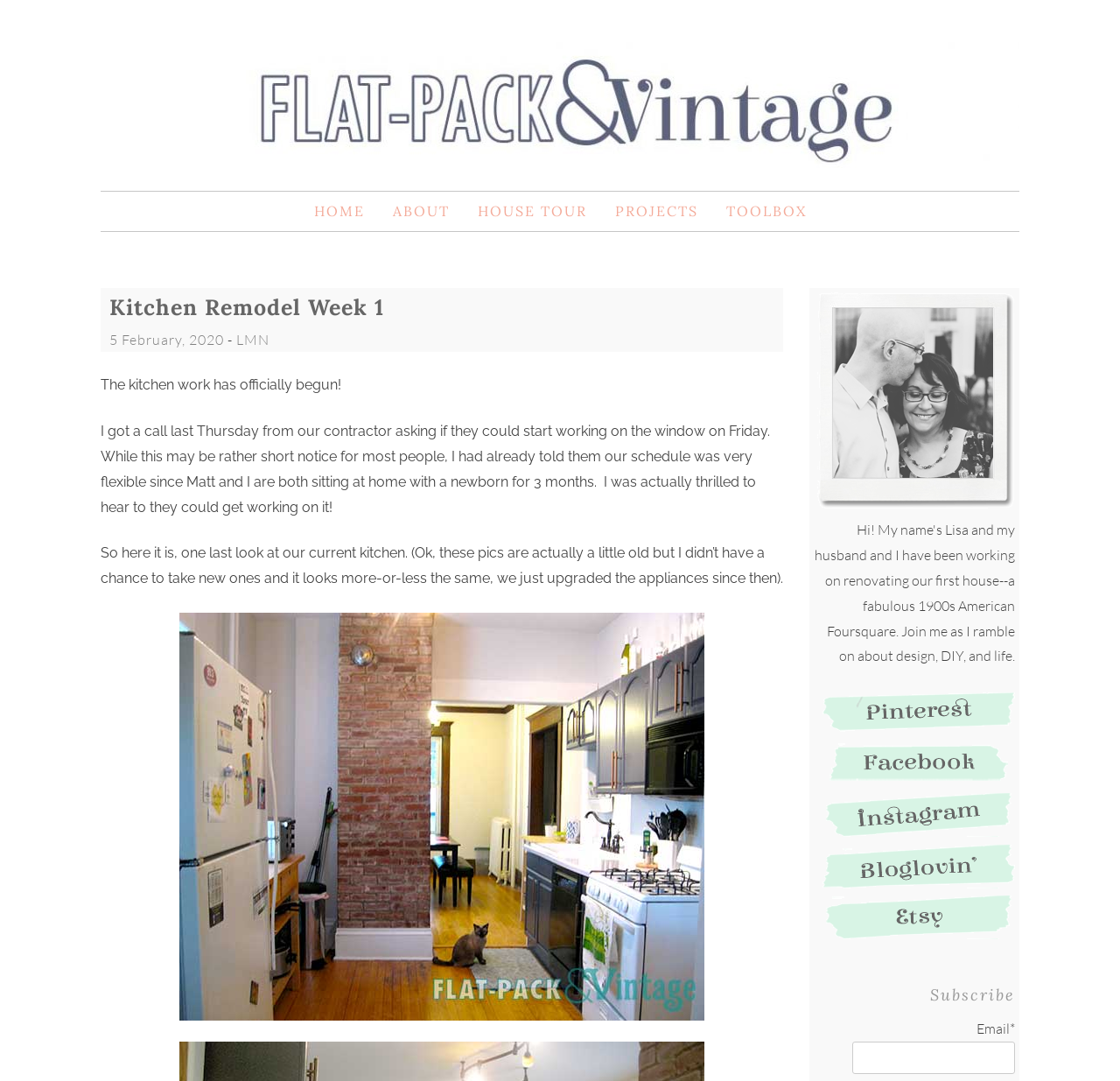Please use the details from the image to answer the following question comprehensively:
What is the name of the blog?

The name of the blog can be found in the heading element at the top of the page, which reads 'Flat-Pack & Vintage'. This is also the text of the link element with the same name.